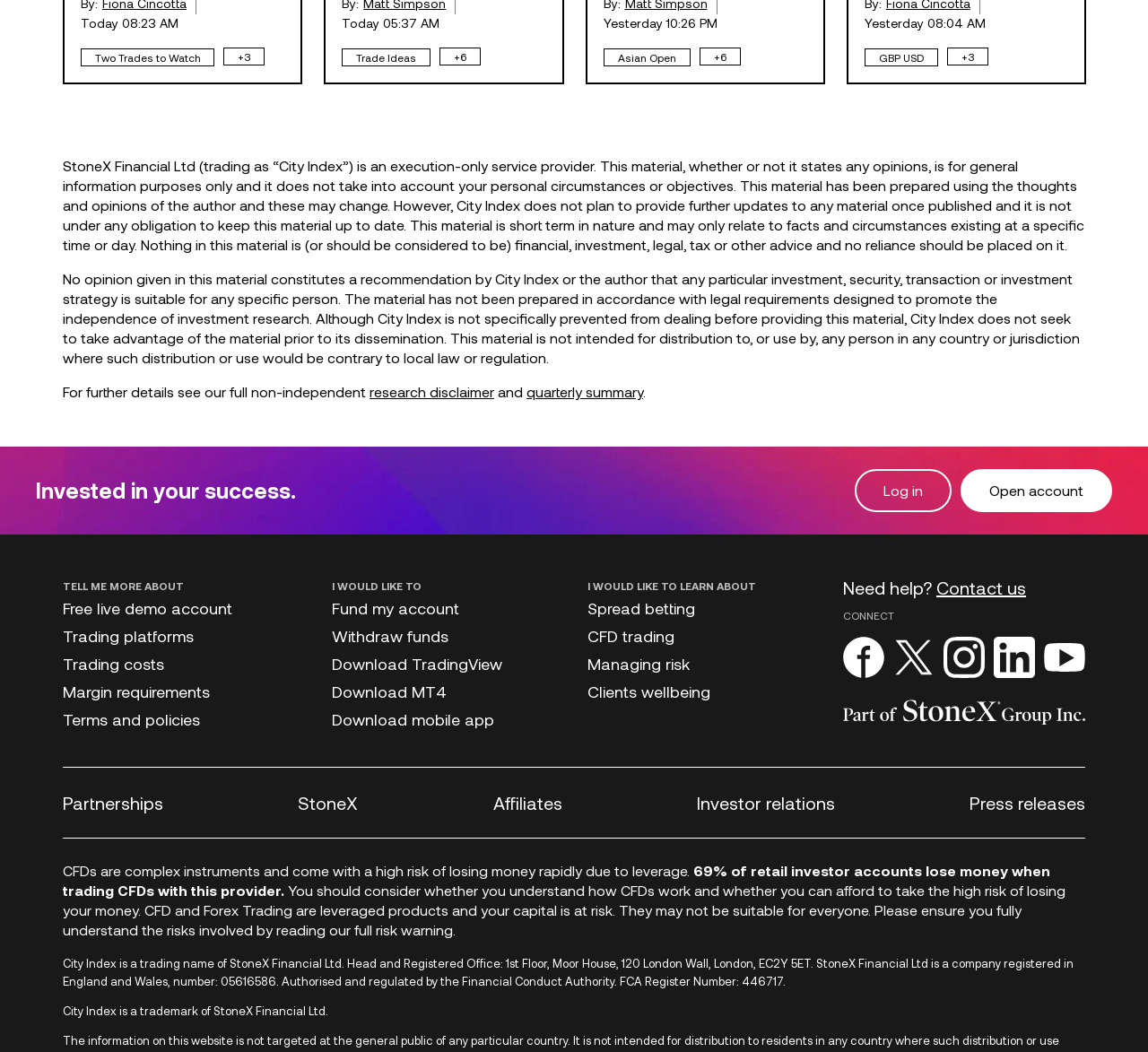Give a one-word or one-phrase response to the question:
What is the purpose of the 'Log in' and 'Open account' links?

To access account